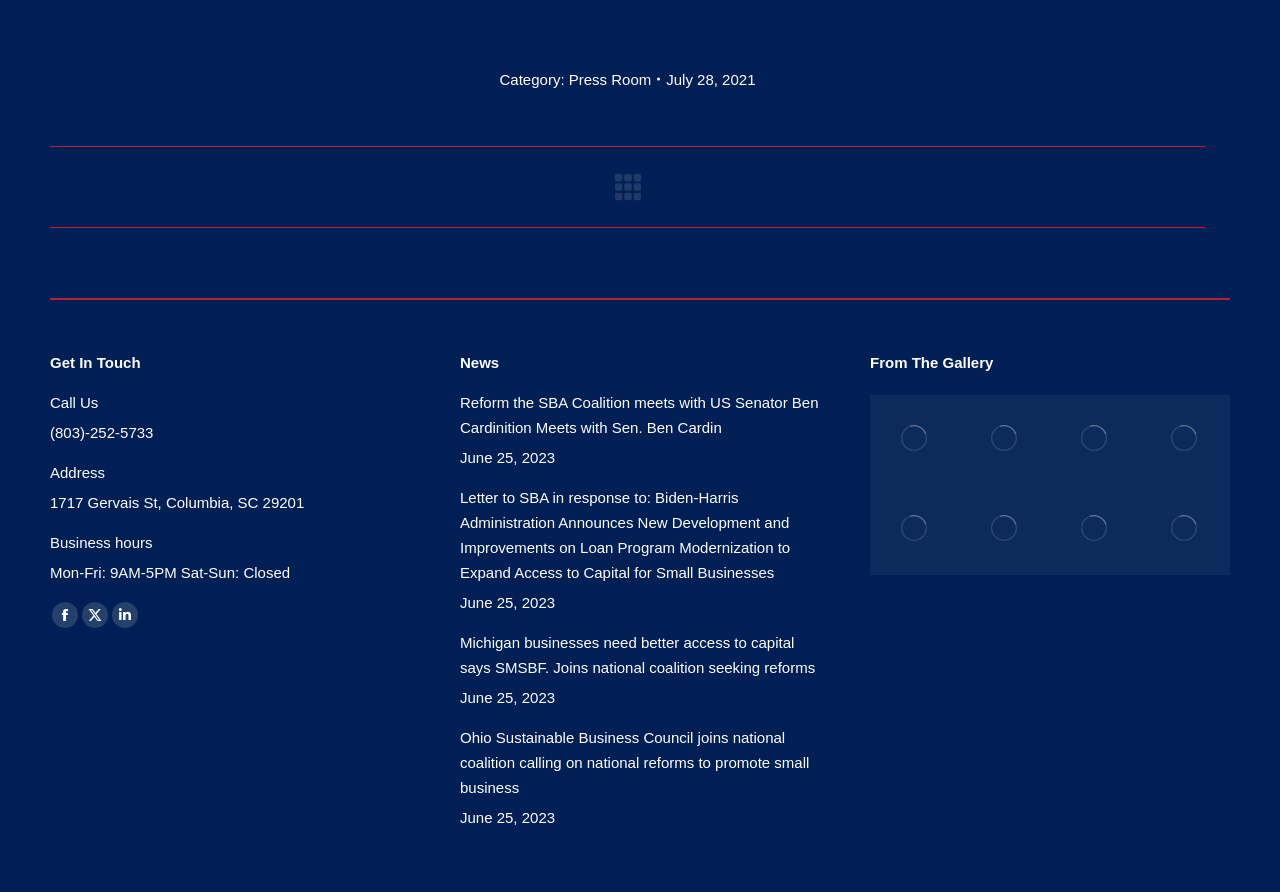What is the phone number to call?
Provide a one-word or short-phrase answer based on the image.

(803)-252-5733